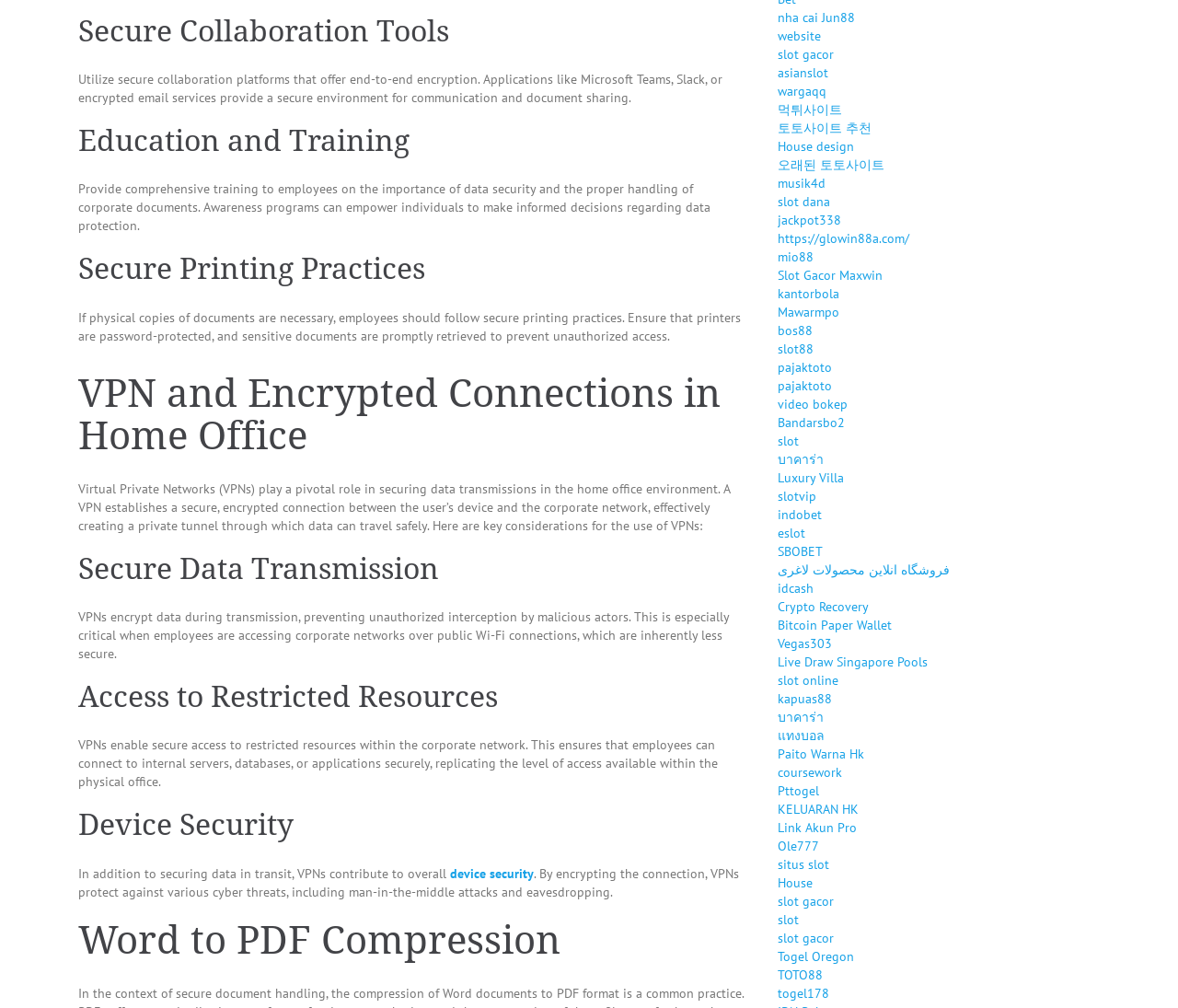Please locate the bounding box coordinates of the element that should be clicked to complete the given instruction: "Click the 'Slot Gacor Maxwin' link".

[0.66, 0.265, 0.749, 0.282]